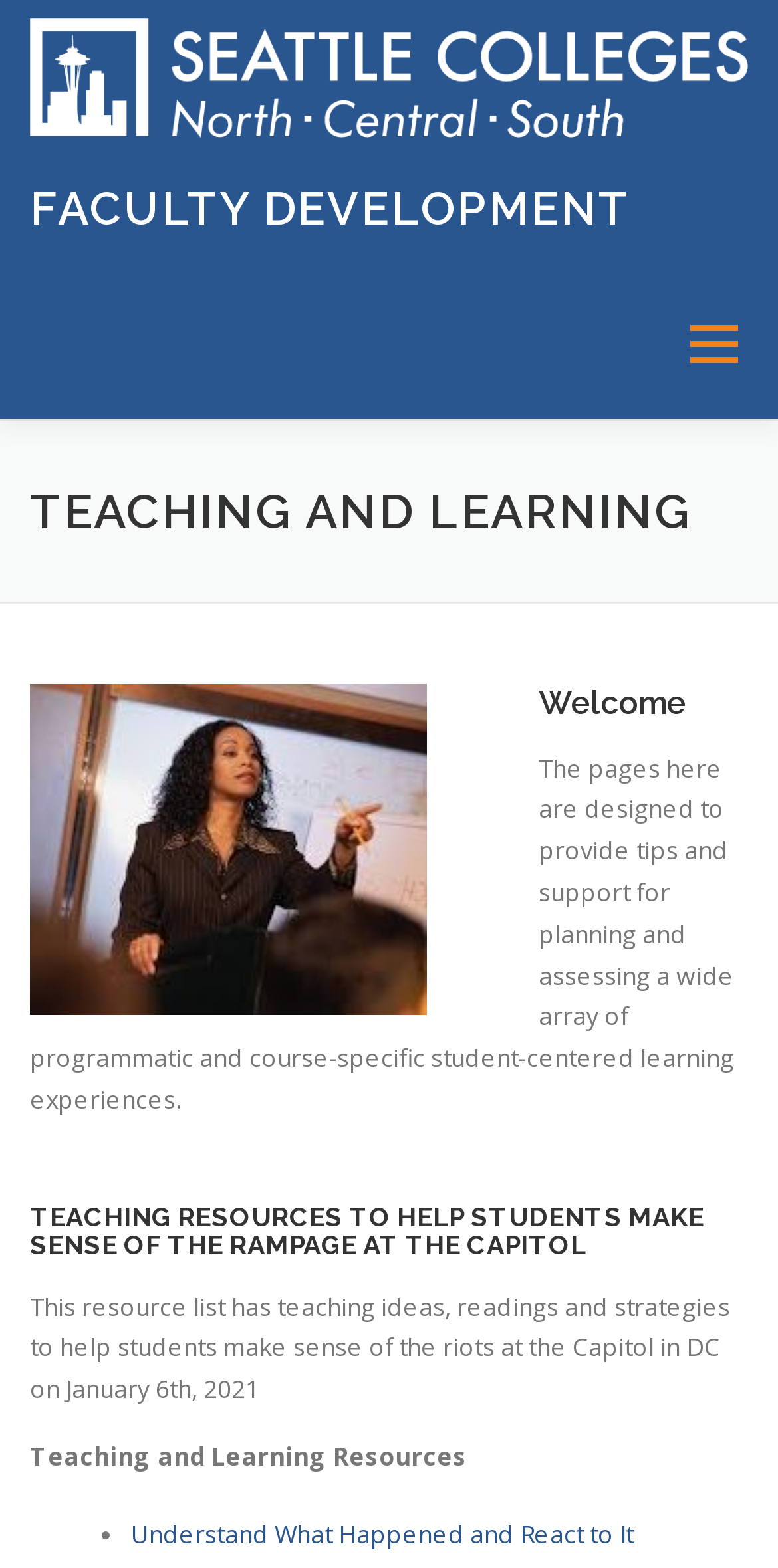Based on the image, provide a detailed and complete answer to the question: 
What is the purpose of the pages?

I found a static text 'The pages here are designed to provide tips and support for planning and assessing a wide array of programmatic and course-specific student-centered learning experiences.' which indicates that the purpose of the pages is to provide tips and support.